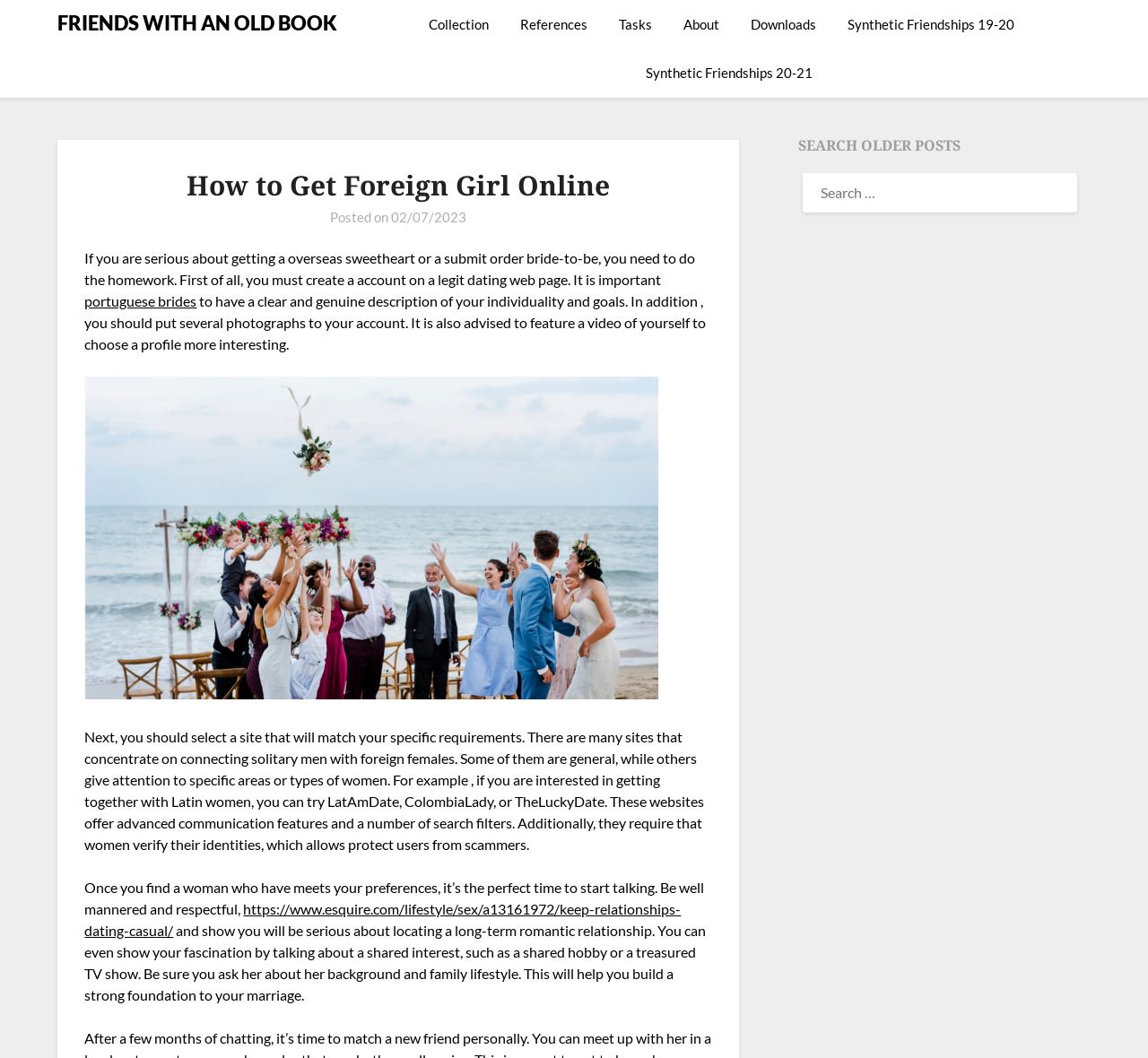Determine the bounding box coordinates (top-left x, top-left y, bottom-right x, bottom-right y) of the UI element described in the following text: FRIENDS WITH AN OLD BOOK

[0.05, 0.007, 0.294, 0.037]